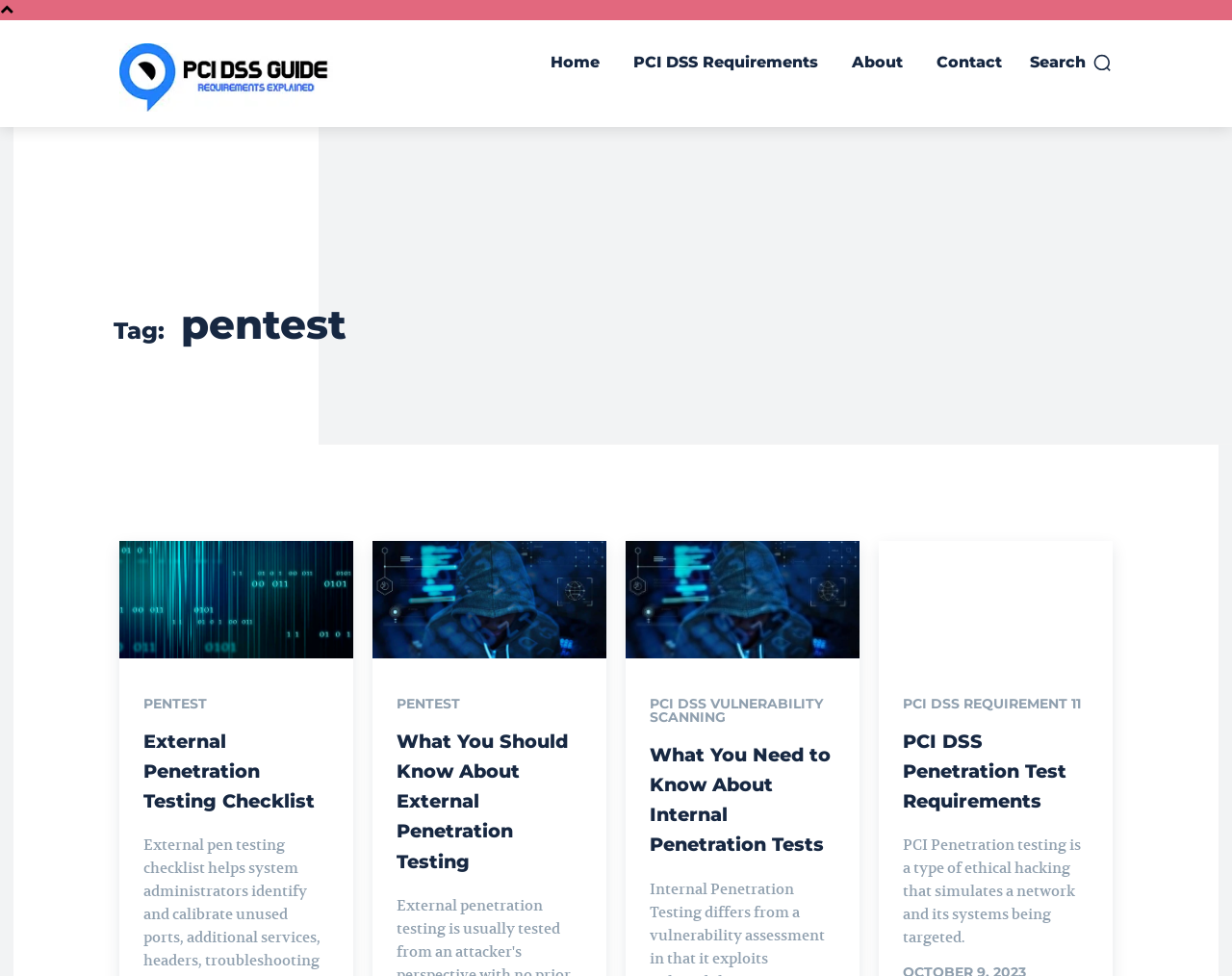What is the logo of the website?
Using the image, provide a detailed and thorough answer to the question.

The logo of the website is located at the top left corner of the webpage, and it is an image with the text 'PCI DSS GUIDE' written on it.